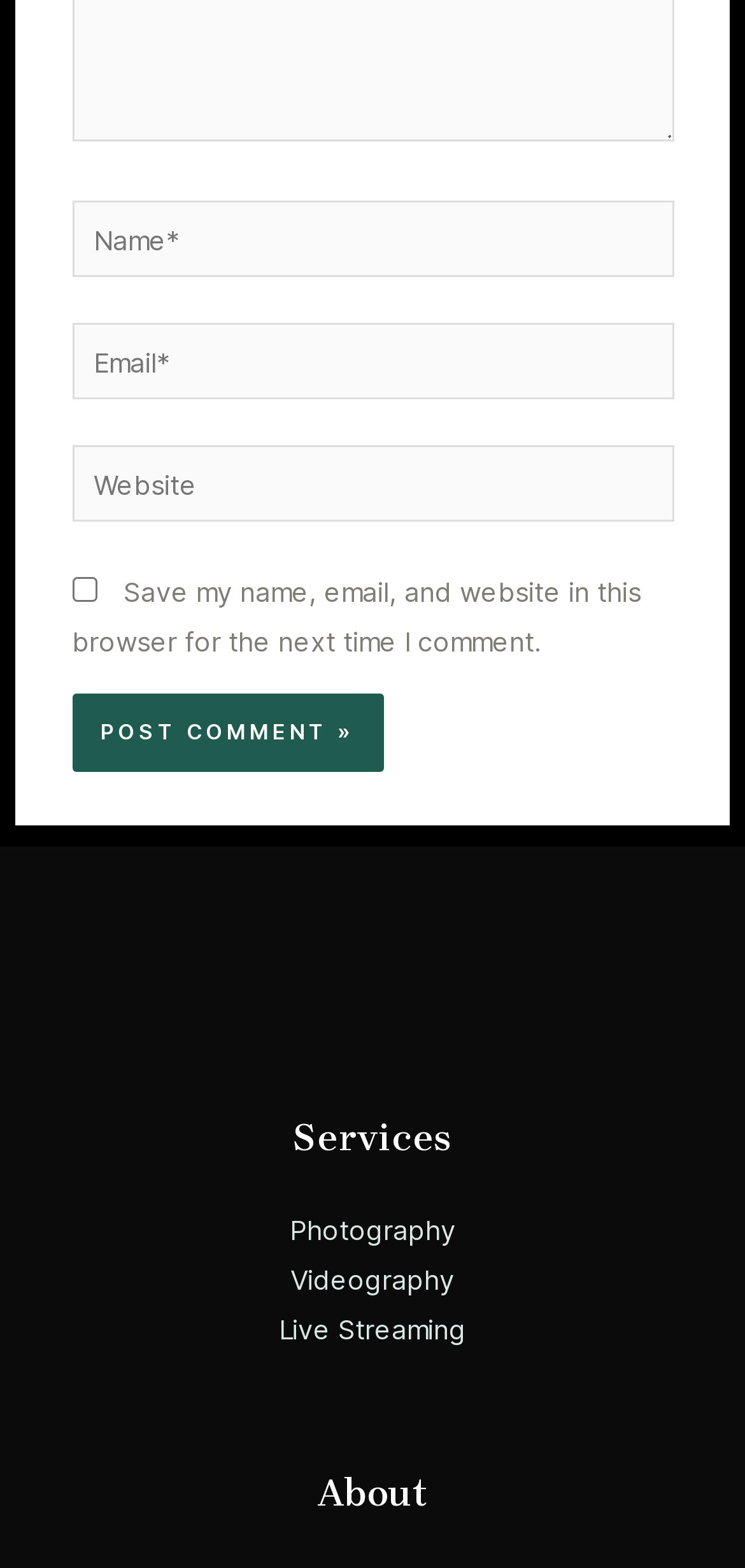How many links are under 'Services'?
Carefully analyze the image and provide a detailed answer to the question.

Under the 'Services' heading, there are three links: 'Photography', 'Videography', and 'Live Streaming'. These links are nested within the 'navigation' element with the label 'Services'.